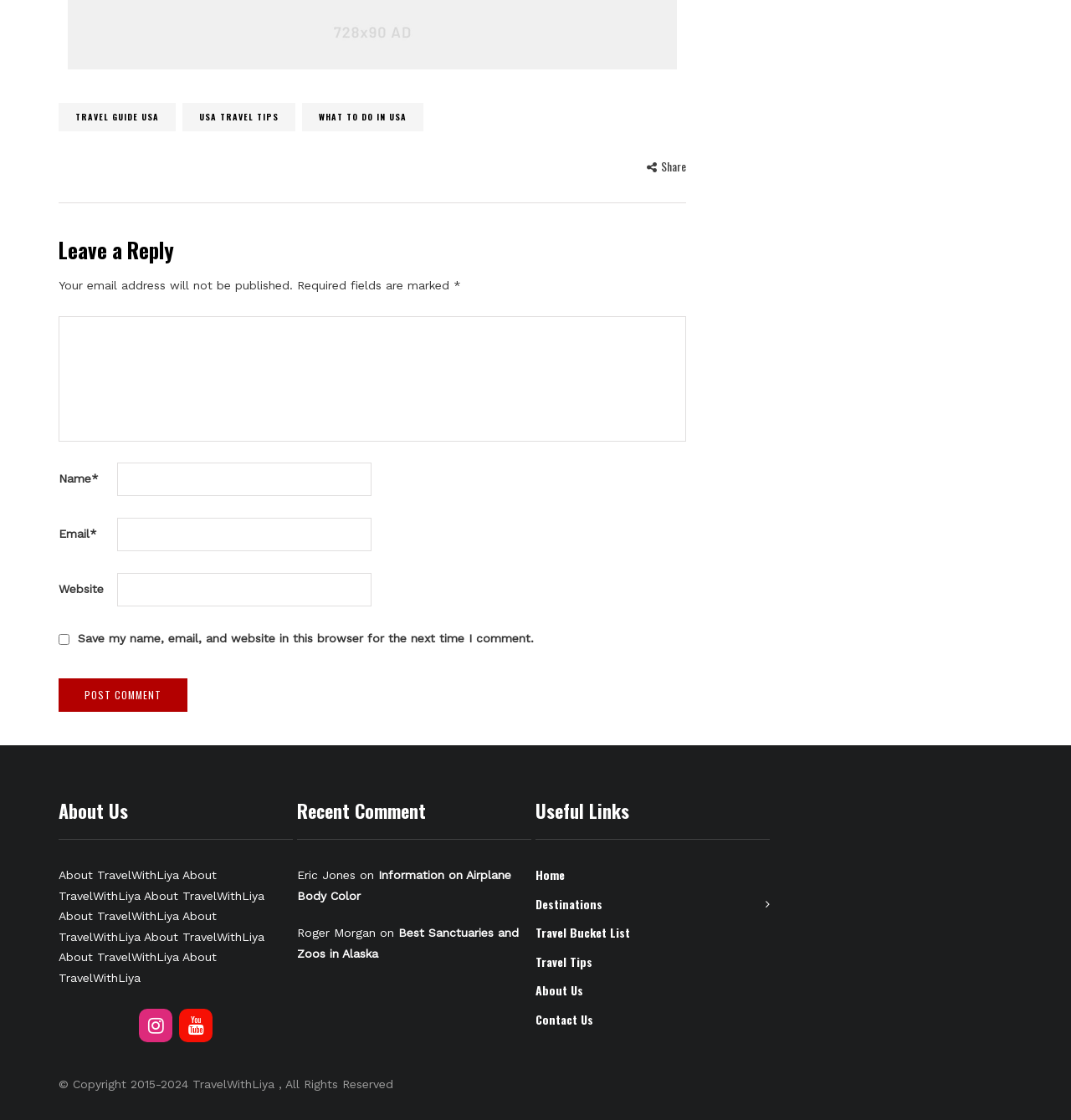Please answer the following question using a single word or phrase: 
What type of content is available on the website?

Travel guides and tips